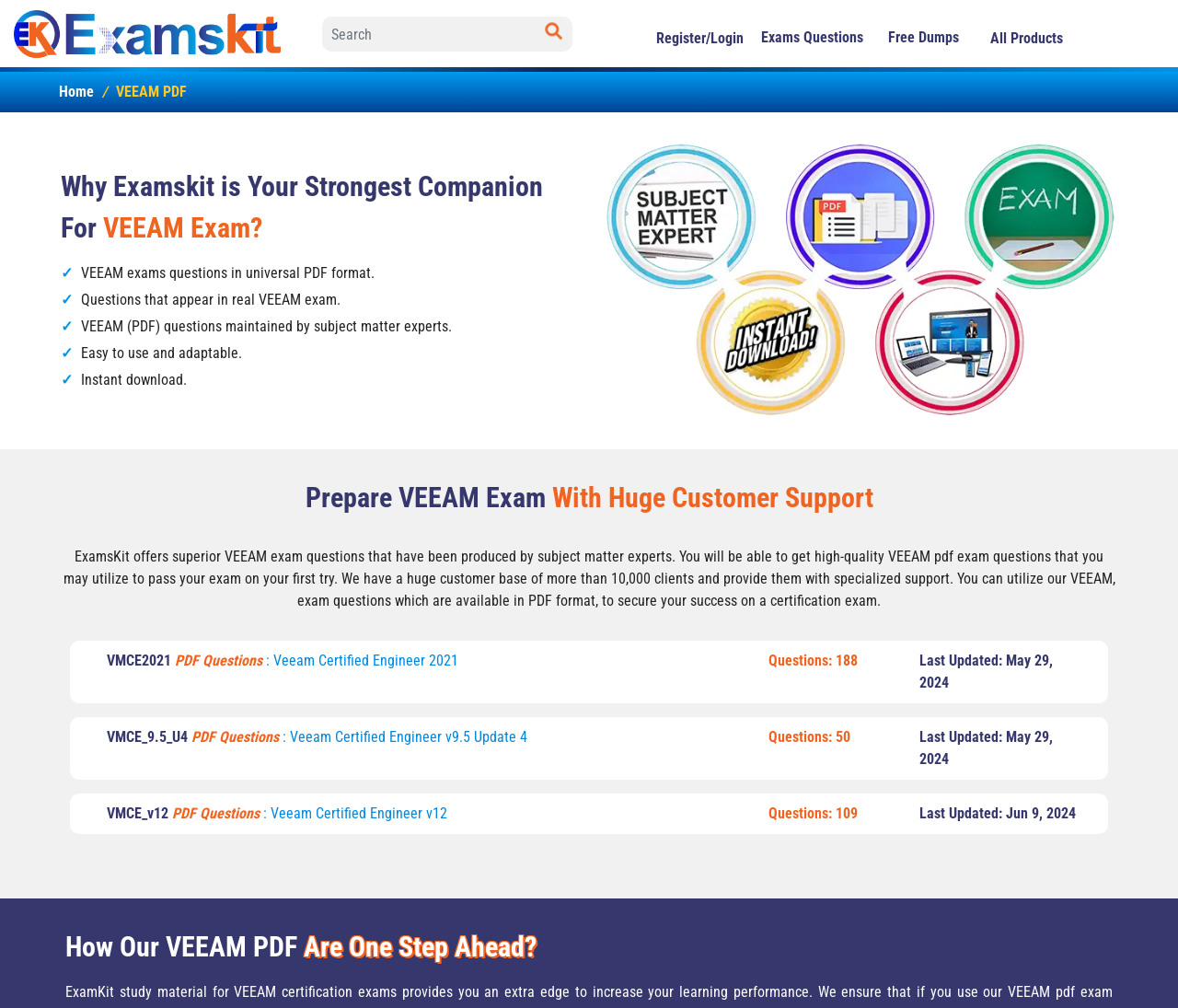From the image, can you give a detailed response to the question below:
What type of questions are provided by ExamsKit?

ExamsKit provides VEEAM exam questions, which are maintained by subject matter experts and are available in PDF format. This is evident from the static text 'VEEAM exams questions in universal PDF format.' and other similar texts on the webpage.